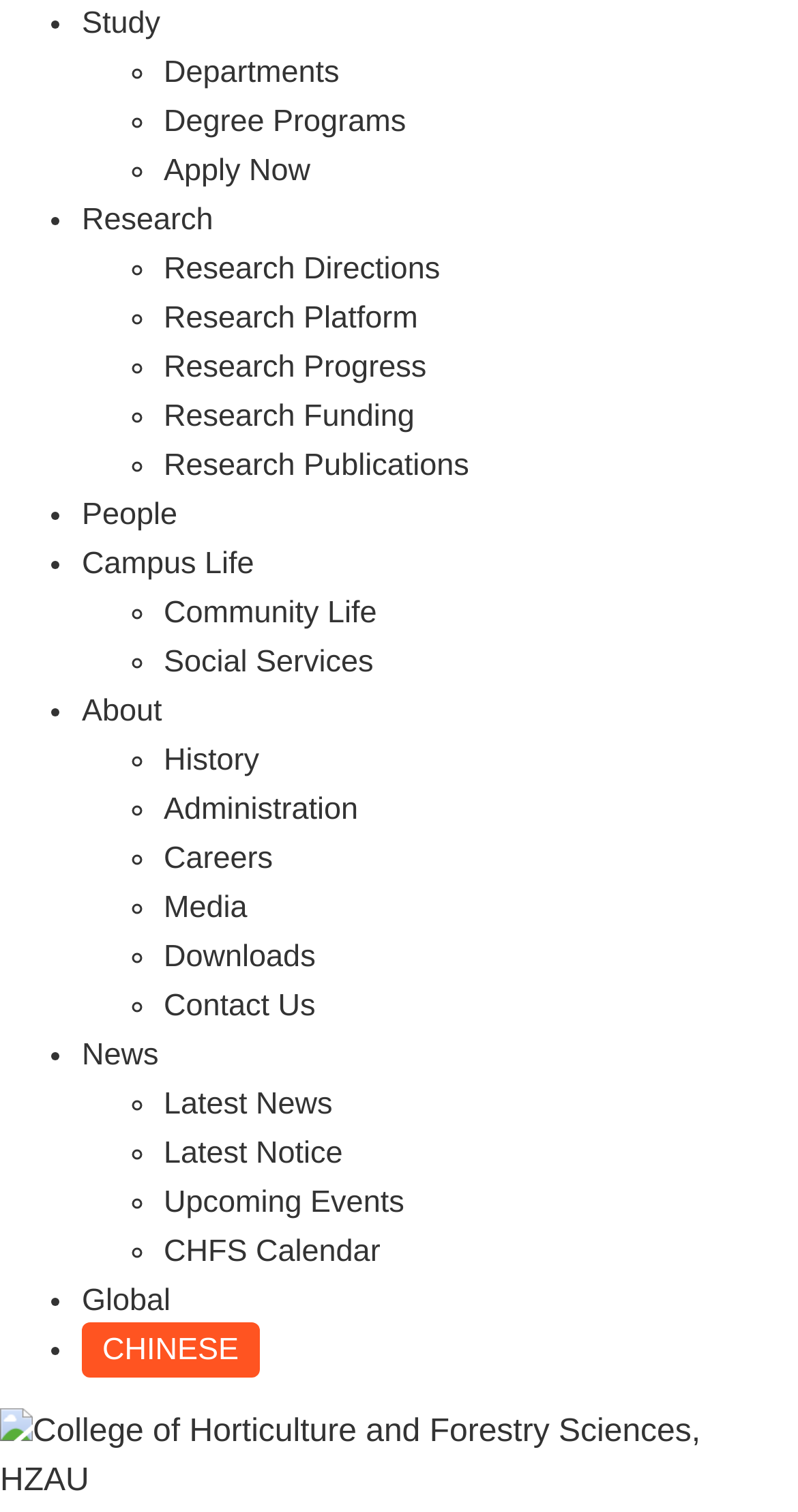Please determine the bounding box coordinates of the element to click in order to execute the following instruction: "Read Latest News". The coordinates should be four float numbers between 0 and 1, specified as [left, top, right, bottom].

[0.205, 0.719, 0.417, 0.742]